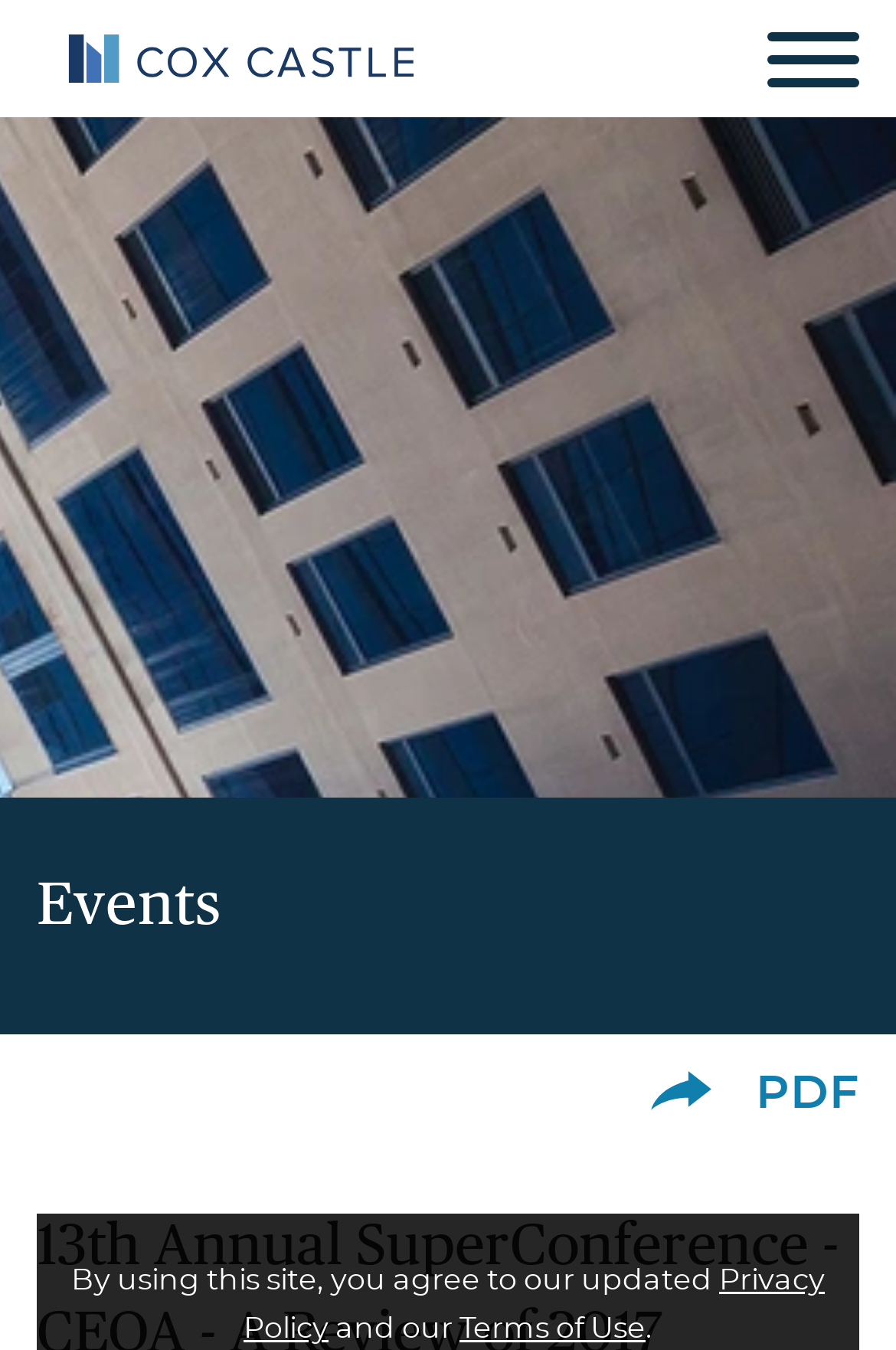What is the purpose of the button?
Using the image, respond with a single word or phrase.

To open the menu